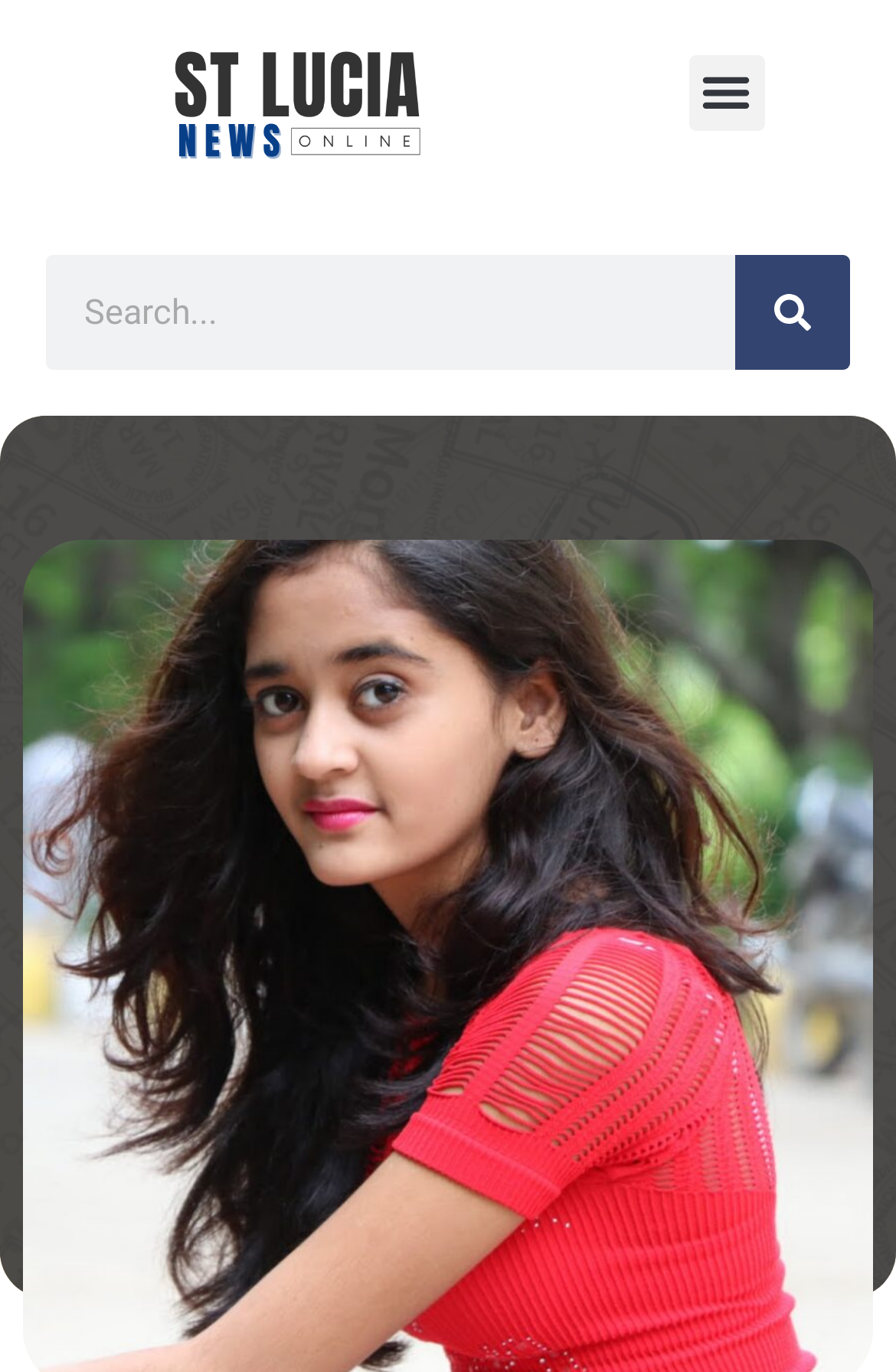Provide the bounding box coordinates of the UI element that matches the description: "parent_node: Search name="s" placeholder="Search..."".

[0.051, 0.185, 0.821, 0.269]